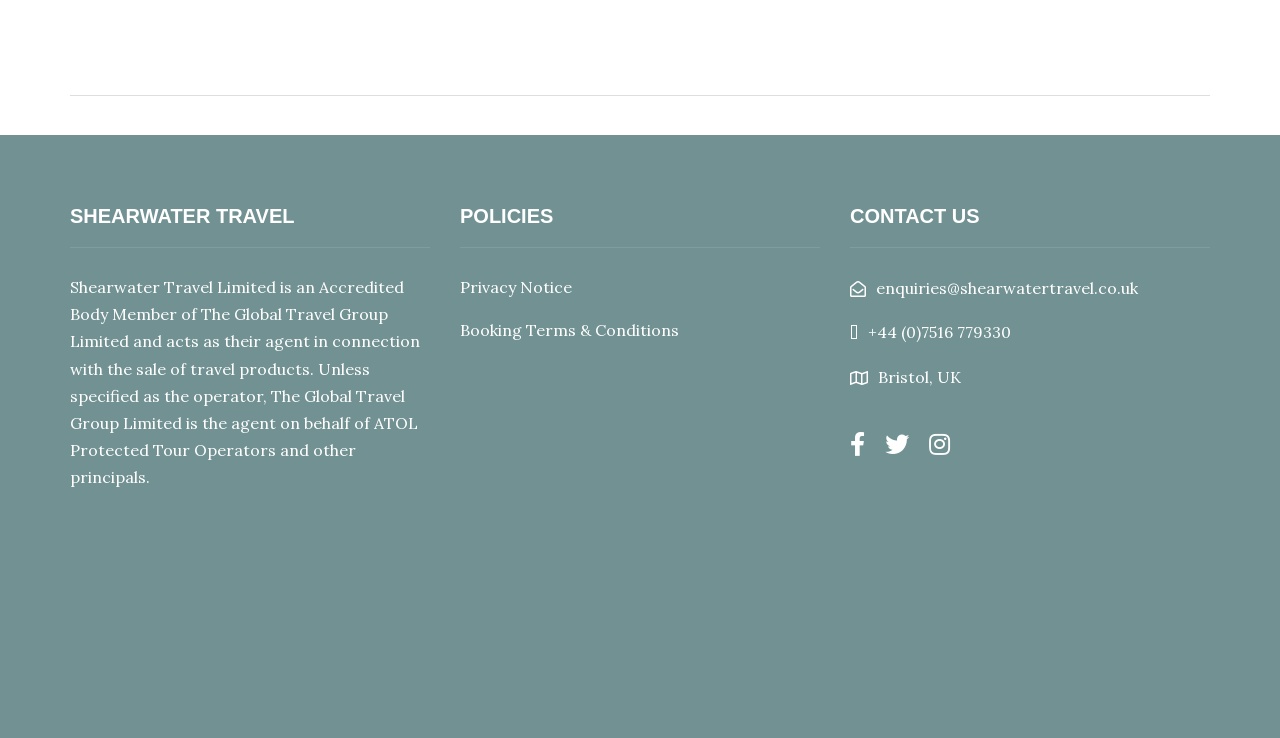How many social media links are present on the page?
Answer the question in a detailed and comprehensive manner.

Under the 'CONTACT US' heading, there are three social media links represented by icons, which can be identified as Facebook, Twitter, and Instagram links.